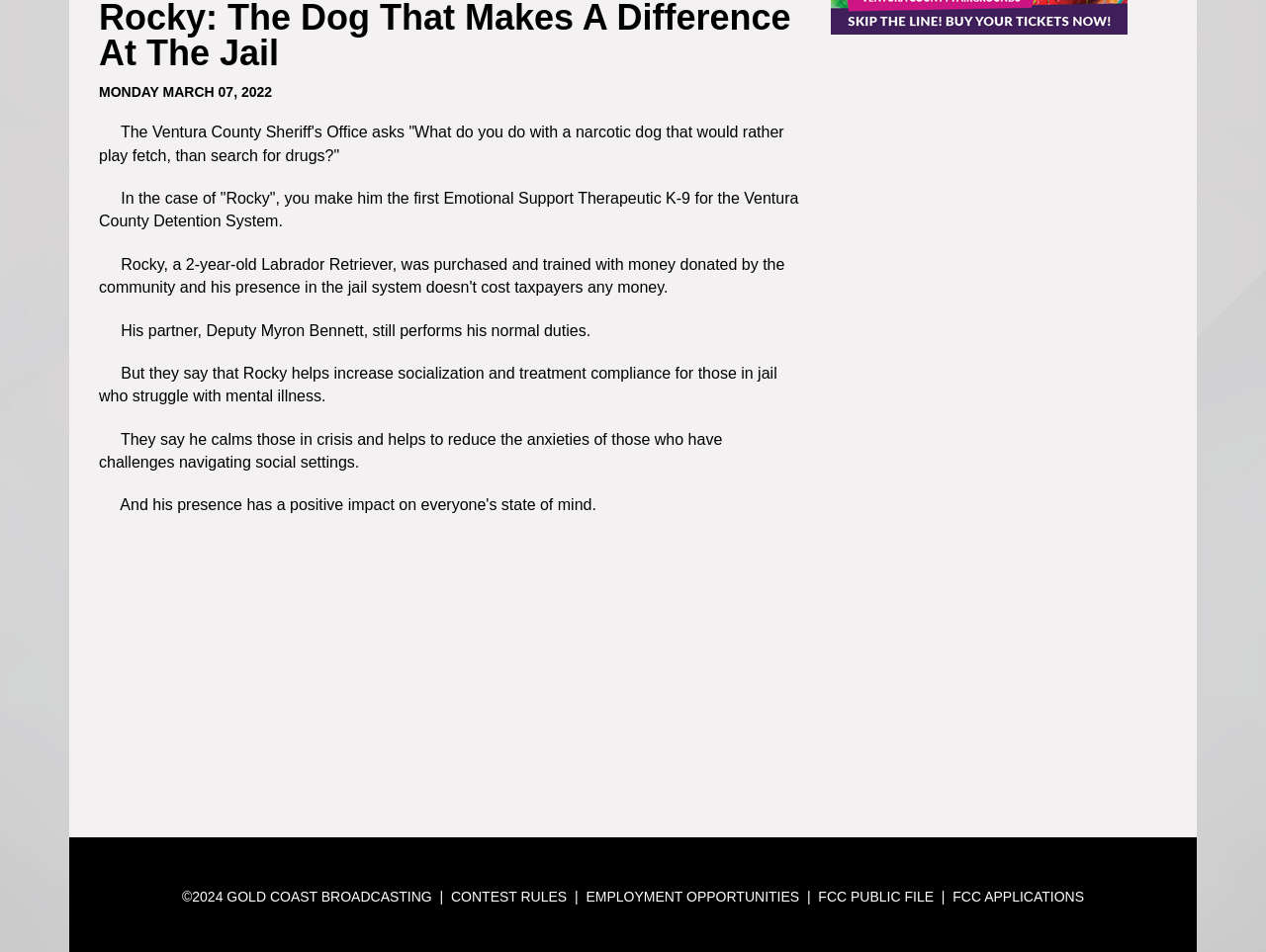Bounding box coordinates should be in the format (top-left x, top-left y, bottom-right x, bottom-right y) and all values should be floating point numbers between 0 and 1. Determine the bounding box coordinate for the UI element described as: FCC Public File

[0.646, 0.933, 0.738, 0.95]